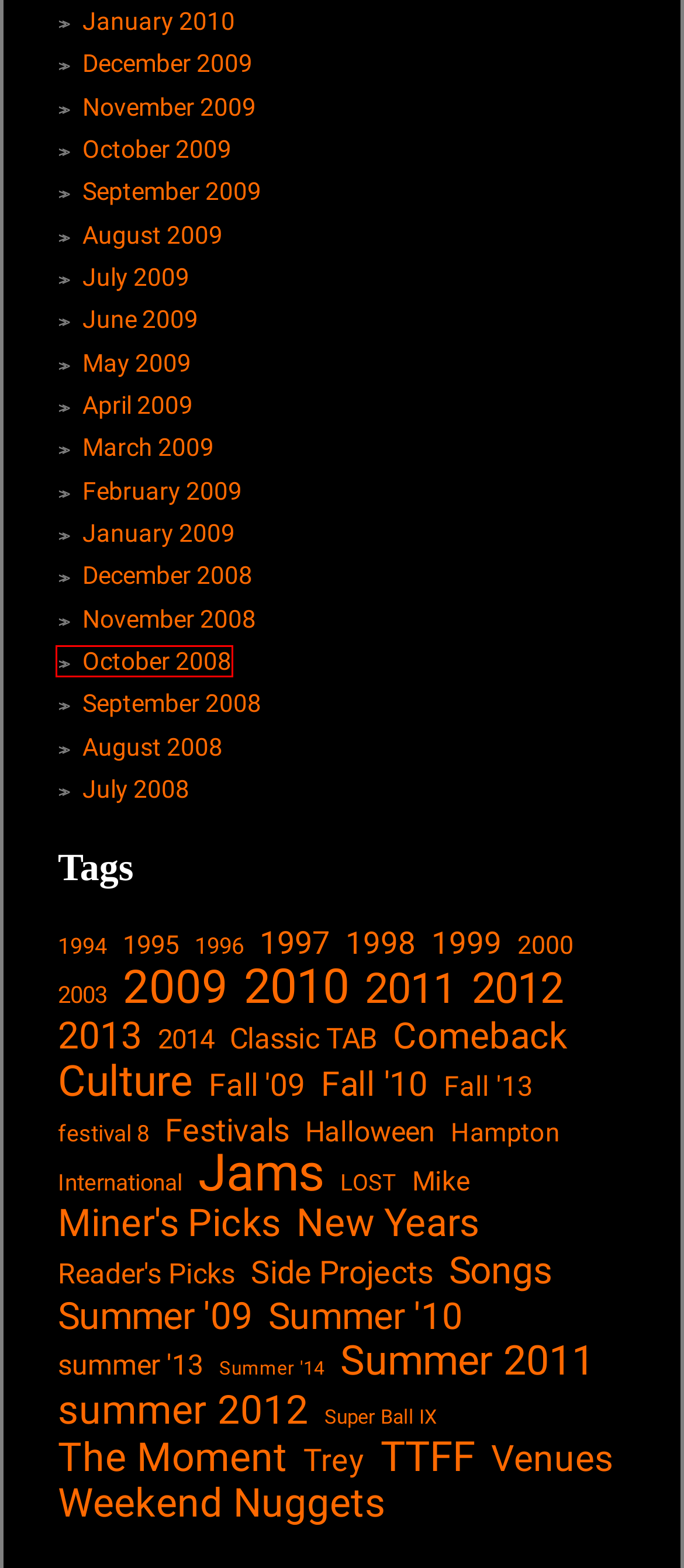Given a screenshot of a webpage featuring a red bounding box, identify the best matching webpage description for the new page after the element within the red box is clicked. Here are the options:
A. Summer 2011 – MR. MINER'S PHISH THOUGHTS
B. Comeback – MR. MINER'S PHISH THOUGHTS
C. Trey – MR. MINER'S PHISH THOUGHTS
D. 1998 – MR. MINER'S PHISH THOUGHTS
E. summer 2012 – MR. MINER'S PHISH THOUGHTS
F. December 2008 – MR. MINER'S PHISH THOUGHTS
G. Fall ’09 – MR. MINER'S PHISH THOUGHTS
H. October 2008 – MR. MINER'S PHISH THOUGHTS

H